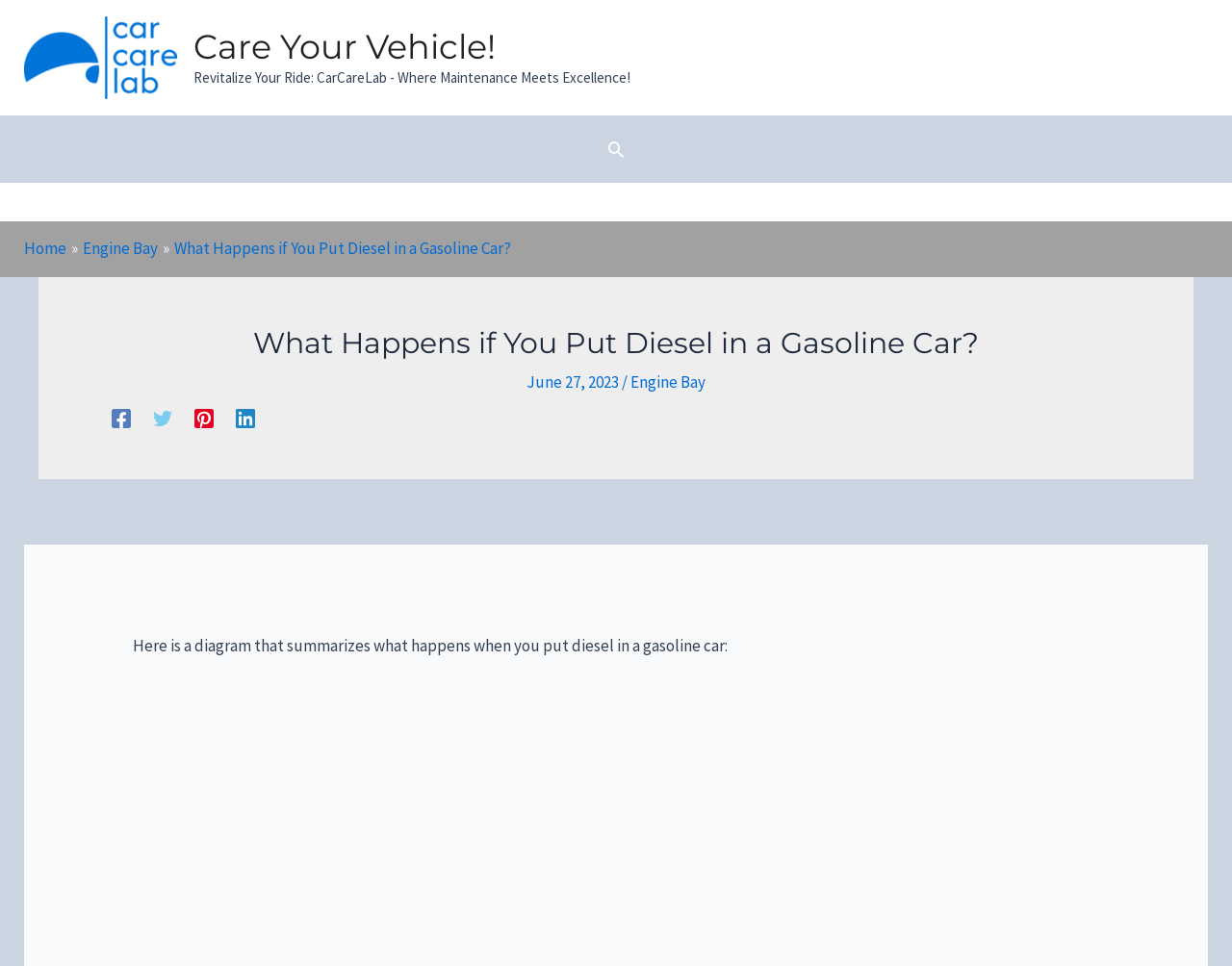Please examine the image and provide a detailed answer to the question: What is the date of the article?

The date of the article can be found below the main heading, where it says 'June 27, 2023'.